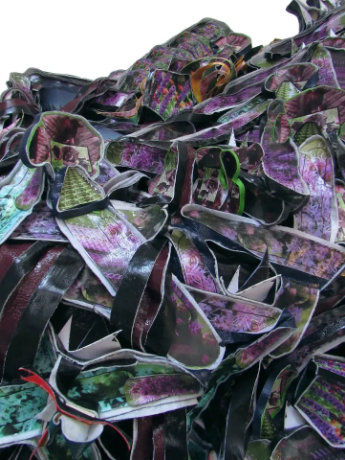What is the size of the artwork?
Using the image, provide a detailed and thorough answer to the question.

The size of the artwork is specified in the caption as 75 x 85 x 11 inches, which indicates the dimensions of the mixed media composition.